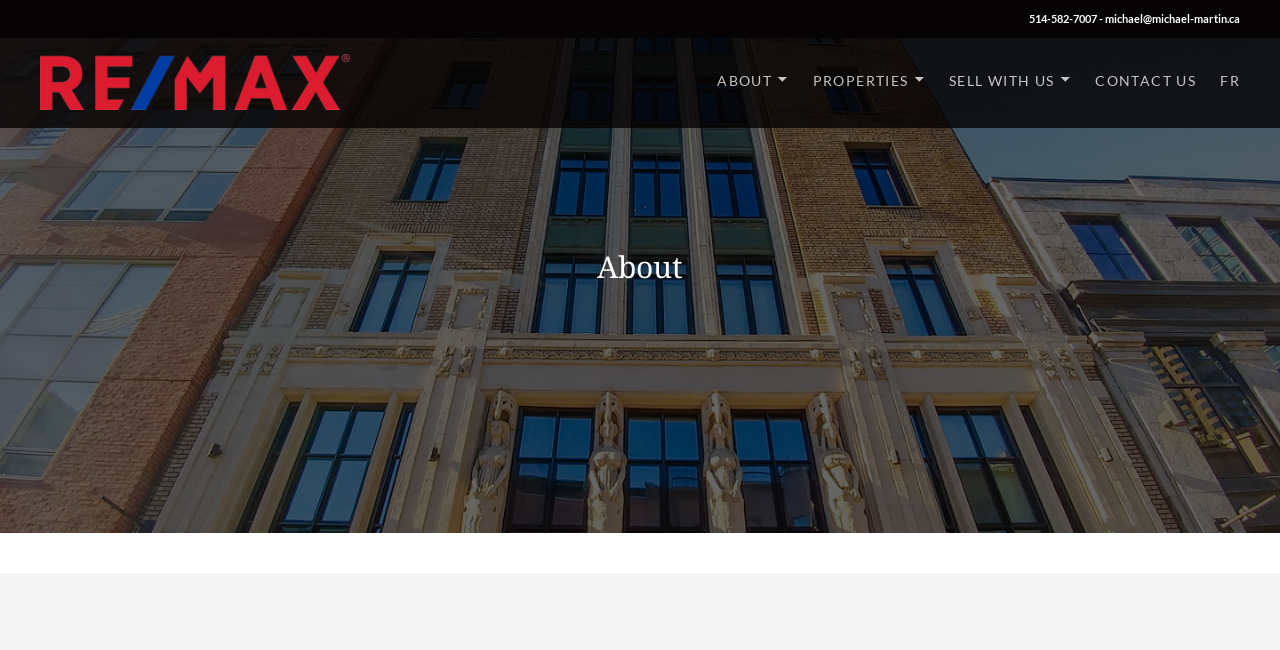Locate the bounding box coordinates of the area to click to fulfill this instruction: "click the phone number". The bounding box should be presented as four float numbers between 0 and 1, in the order [left, top, right, bottom].

[0.804, 0.018, 0.969, 0.038]